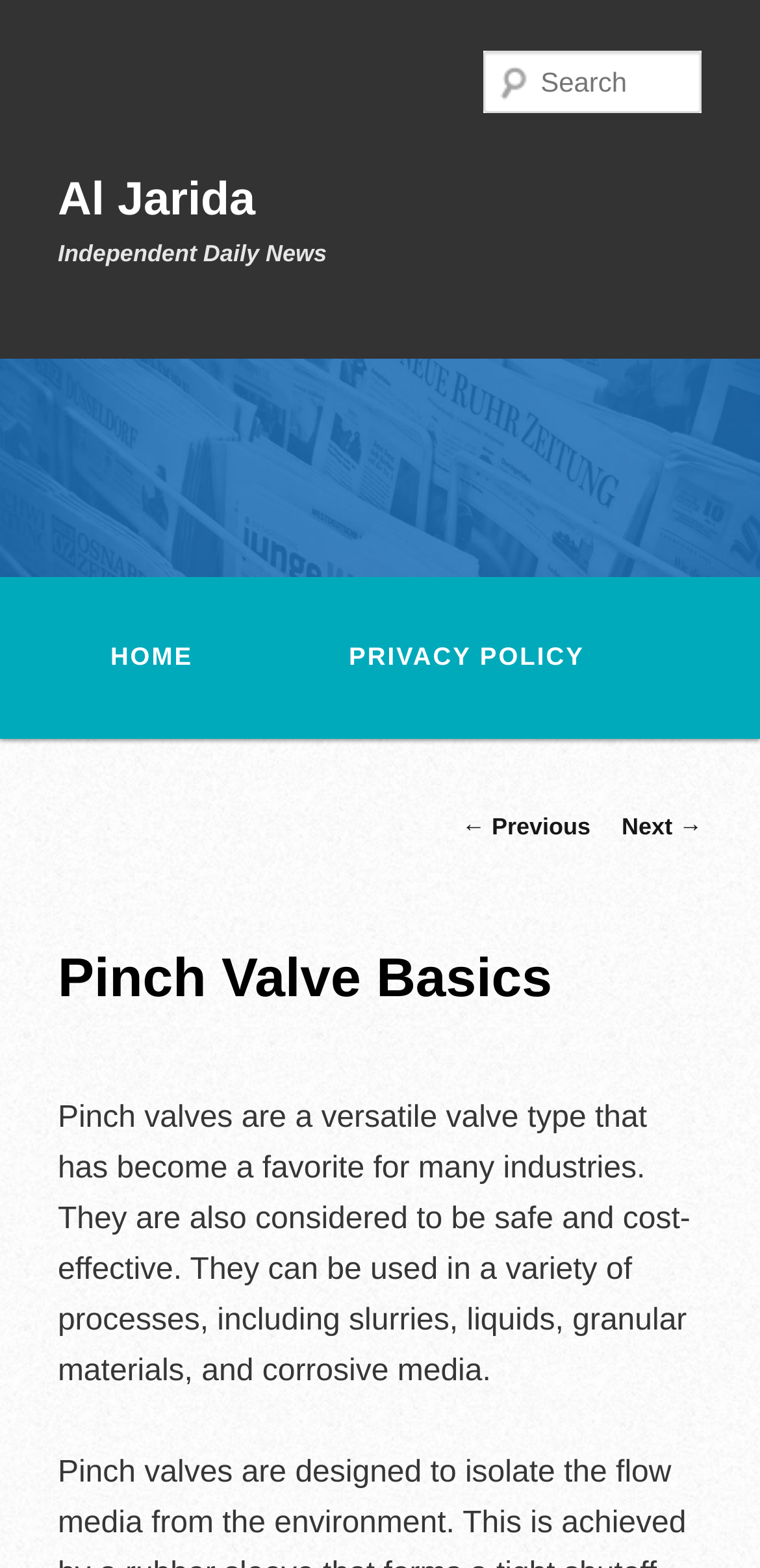How many navigation links are in the main menu? From the image, respond with a single word or brief phrase.

2